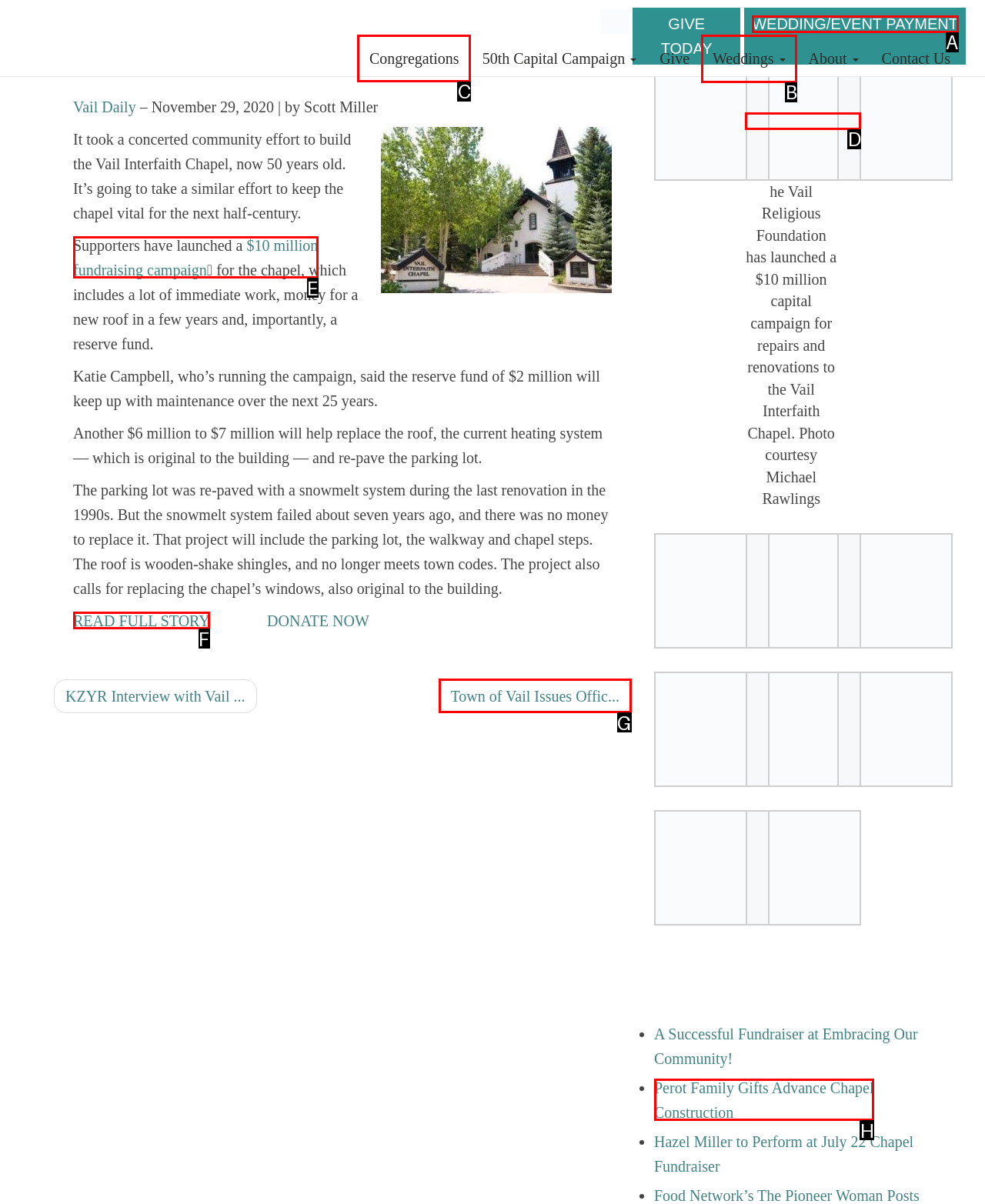Choose the UI element to click on to achieve this task: Click About. Reply with the letter representing the selected element.

None